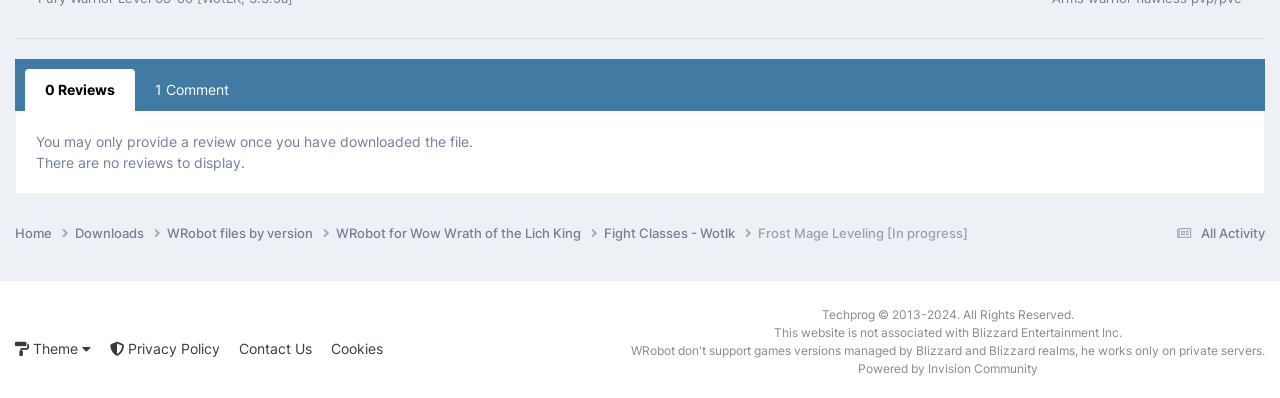Identify the bounding box coordinates of the specific part of the webpage to click to complete this instruction: "Click on the 'Downloads' link".

[0.059, 0.564, 0.13, 0.613]